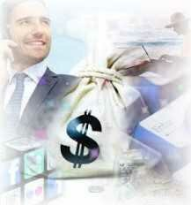What symbol is on the bag behind the man?
Based on the screenshot, respond with a single word or phrase.

Dollar sign